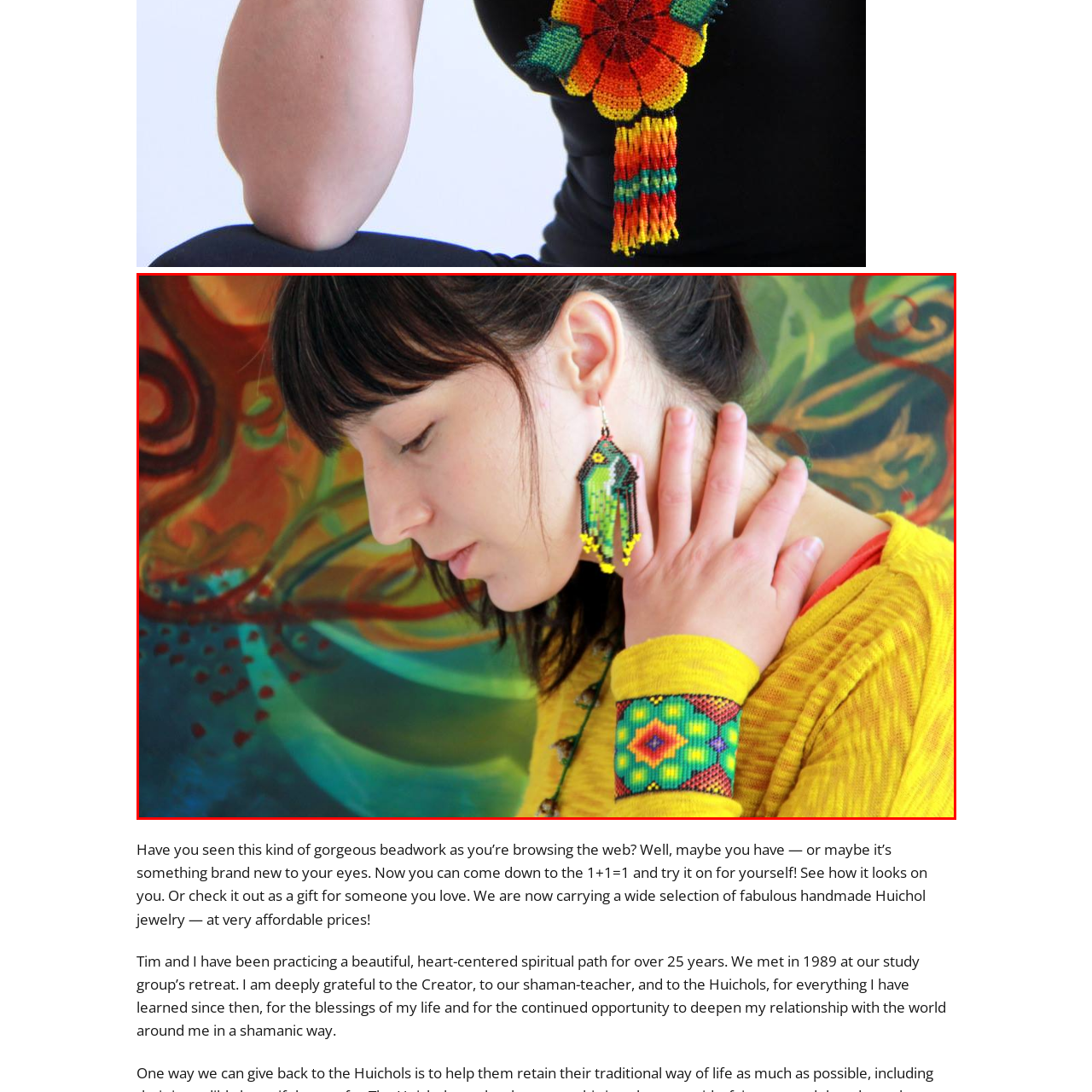Examine the portion of the image marked by the red rectangle, What type of artists created the earrings? Answer concisely using a single word or phrase.

Huichol artists